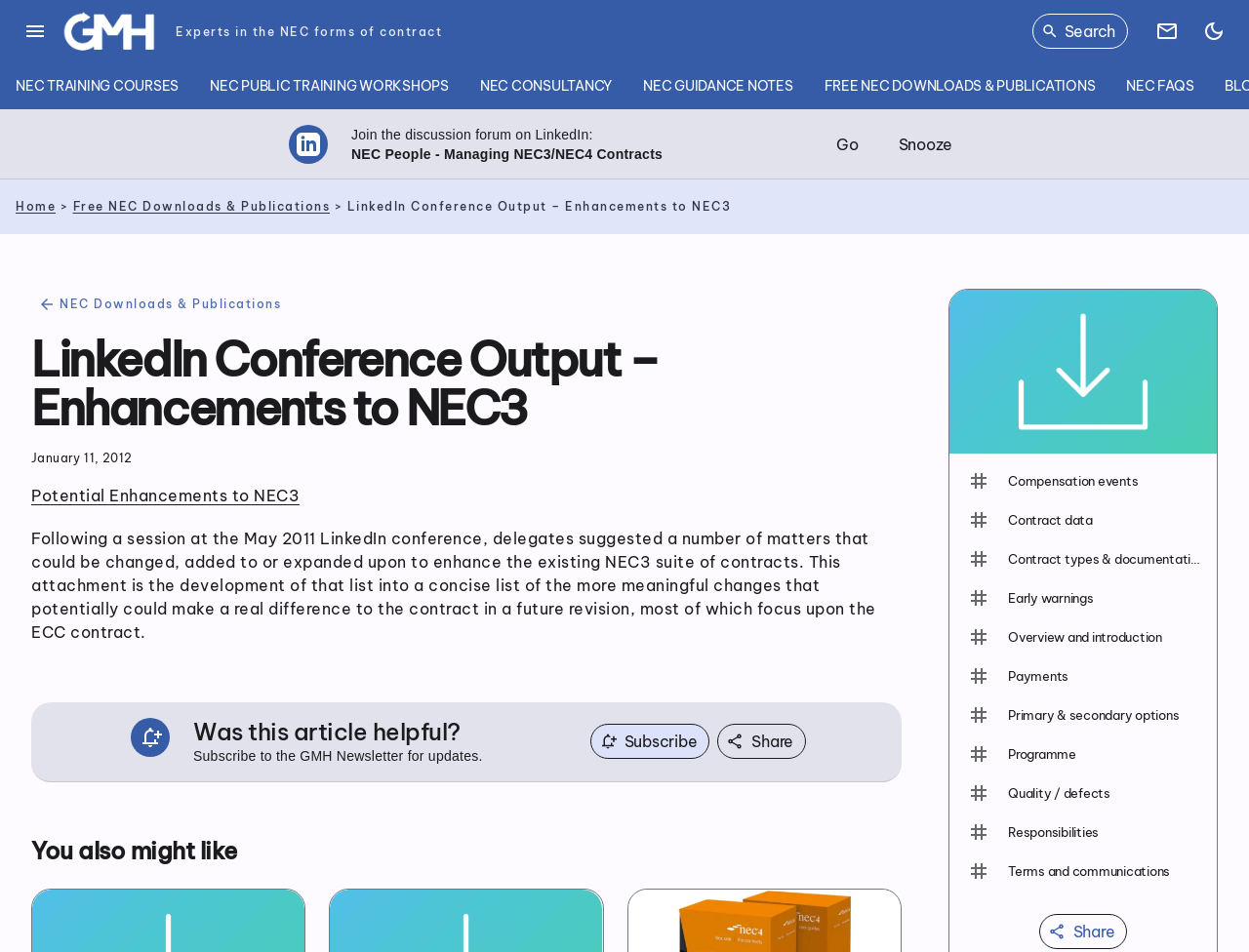Locate the bounding box coordinates of the element you need to click to accomplish the task described by this instruction: "Toggle Dark Mode".

[0.953, 0.008, 0.991, 0.057]